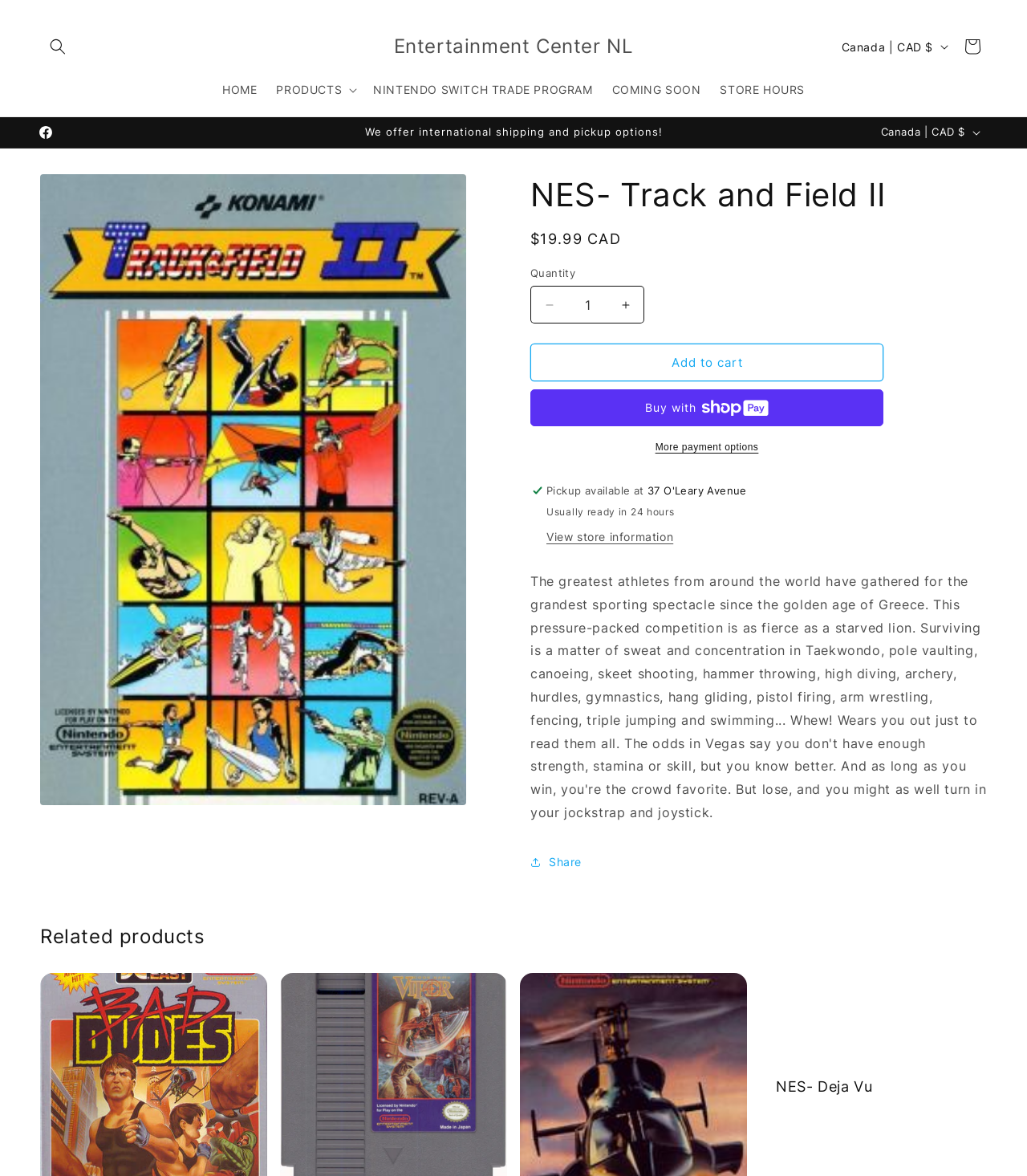What is the regular price of the product?
Examine the image and give a concise answer in one word or a short phrase.

$19.99 CAD